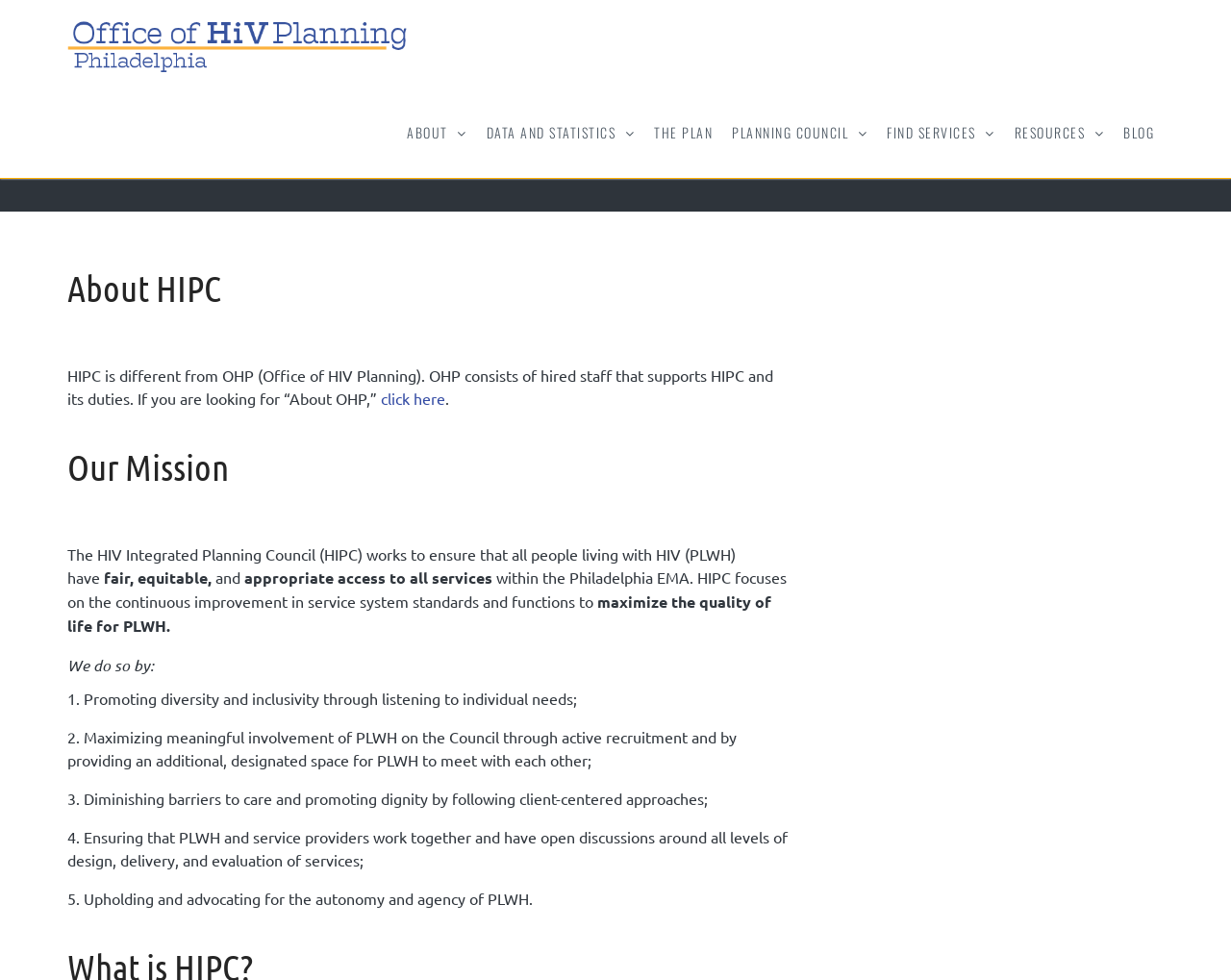Please locate the bounding box coordinates of the element that should be clicked to achieve the given instruction: "Click the OHP logo".

[0.055, 0.0, 0.335, 0.088]